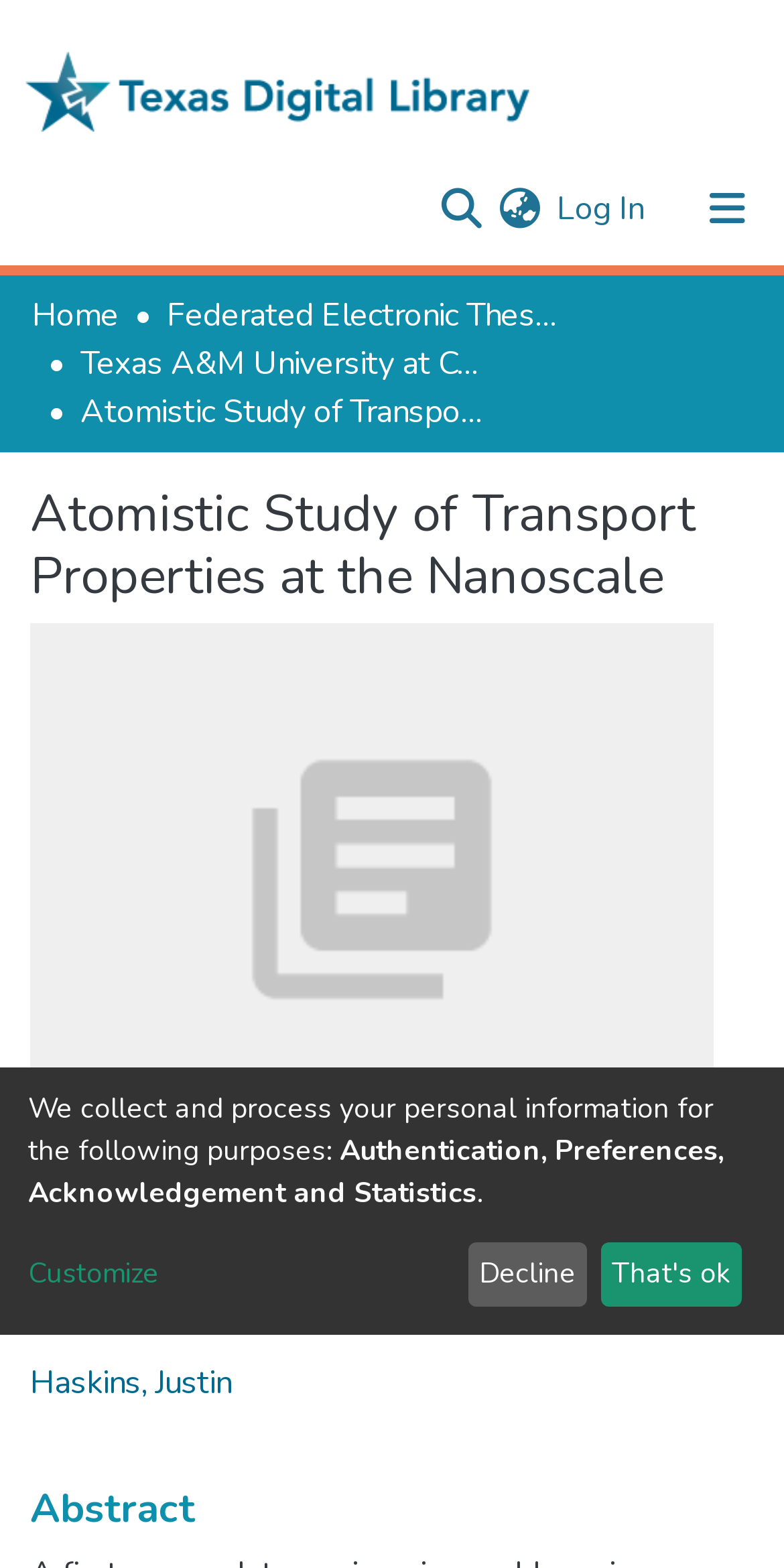Answer this question in one word or a short phrase: What is the purpose of collecting personal information?

Authentication, Preferences, Acknowledgement and Statistics